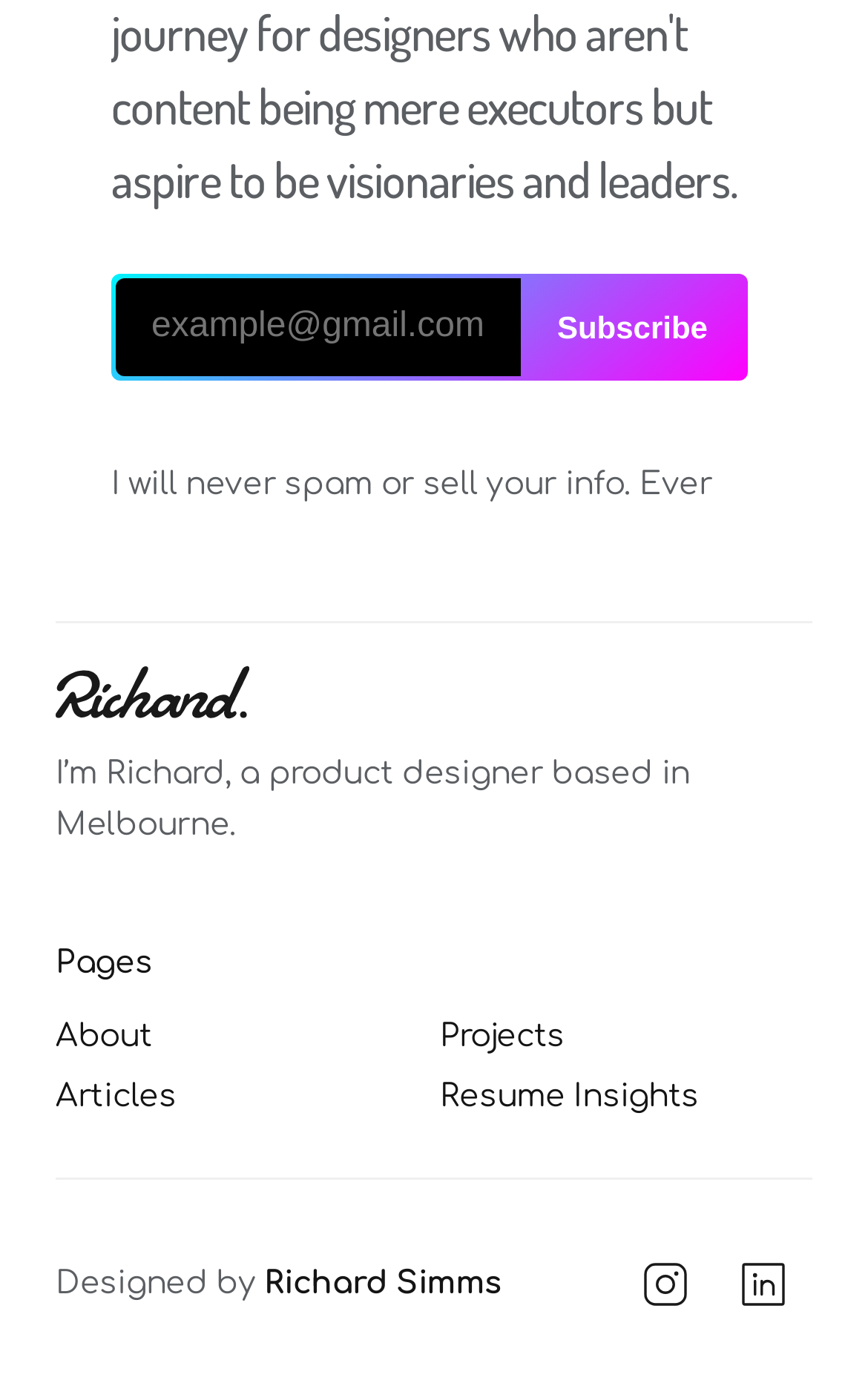Kindly determine the bounding box coordinates of the area that needs to be clicked to fulfill this instruction: "Visit the About page".

[0.064, 0.733, 0.176, 0.757]